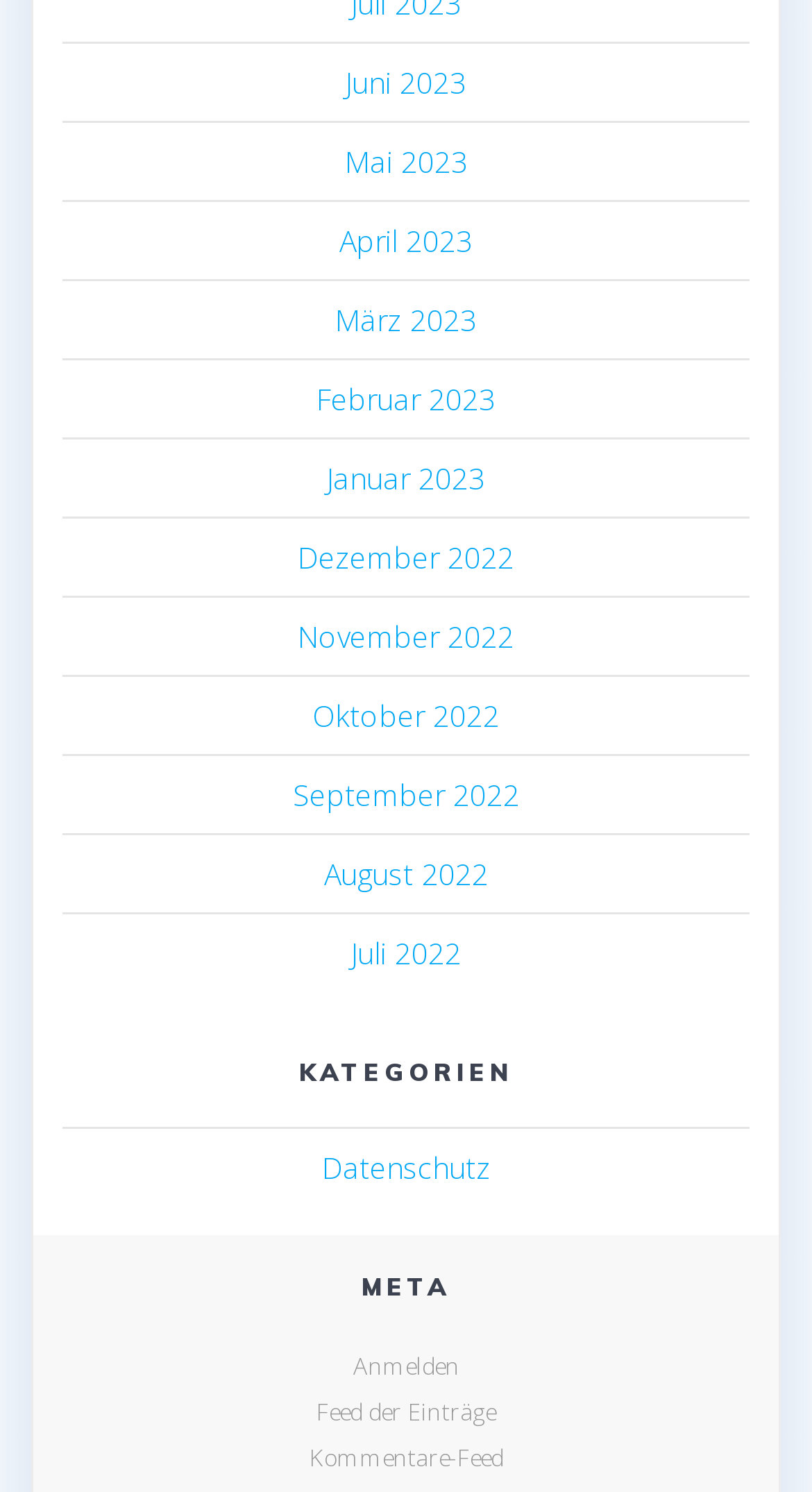Can you find the bounding box coordinates for the element that needs to be clicked to execute this instruction: "Go to Datenschutz"? The coordinates should be given as four float numbers between 0 and 1, i.e., [left, top, right, bottom].

[0.396, 0.77, 0.604, 0.796]